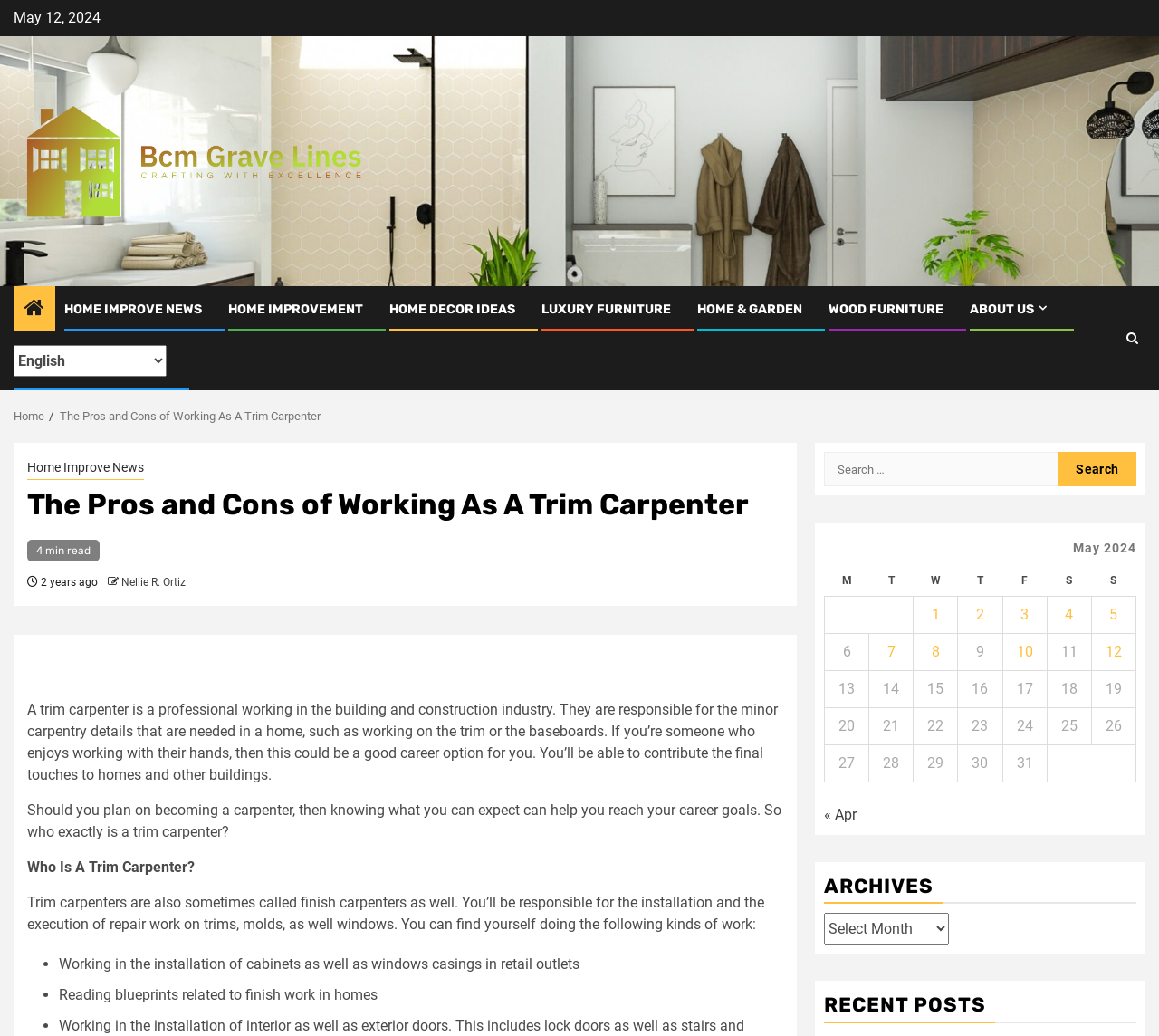Please identify the bounding box coordinates of the element's region that needs to be clicked to fulfill the following instruction: "Search for something". The bounding box coordinates should consist of four float numbers between 0 and 1, i.e., [left, top, right, bottom].

[0.711, 0.436, 0.98, 0.47]